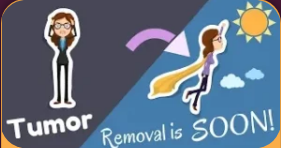Generate a detailed caption that encompasses all aspects of the image.

The image represents a vibrant and encouraging graphic illustrating the journey through surgery and recovery. On the left side, a character appears distressed under the caption "Tumor," symbolizing the emotional burden of facing a diagnosis. In contrast, the right side portrays the same character transforming into a confident figure with a flowing cape, highlighting hope and anticipation with the message "Removal is SOON!" A bright sun and fluffy clouds further emphasize the optimistic outlook for recovery, conveying a sense of freedom and relief as they prepare to overcome this challenge. This image encapsulates the transition from anxiety to empowerment, reflecting the inner strength found during tough times.